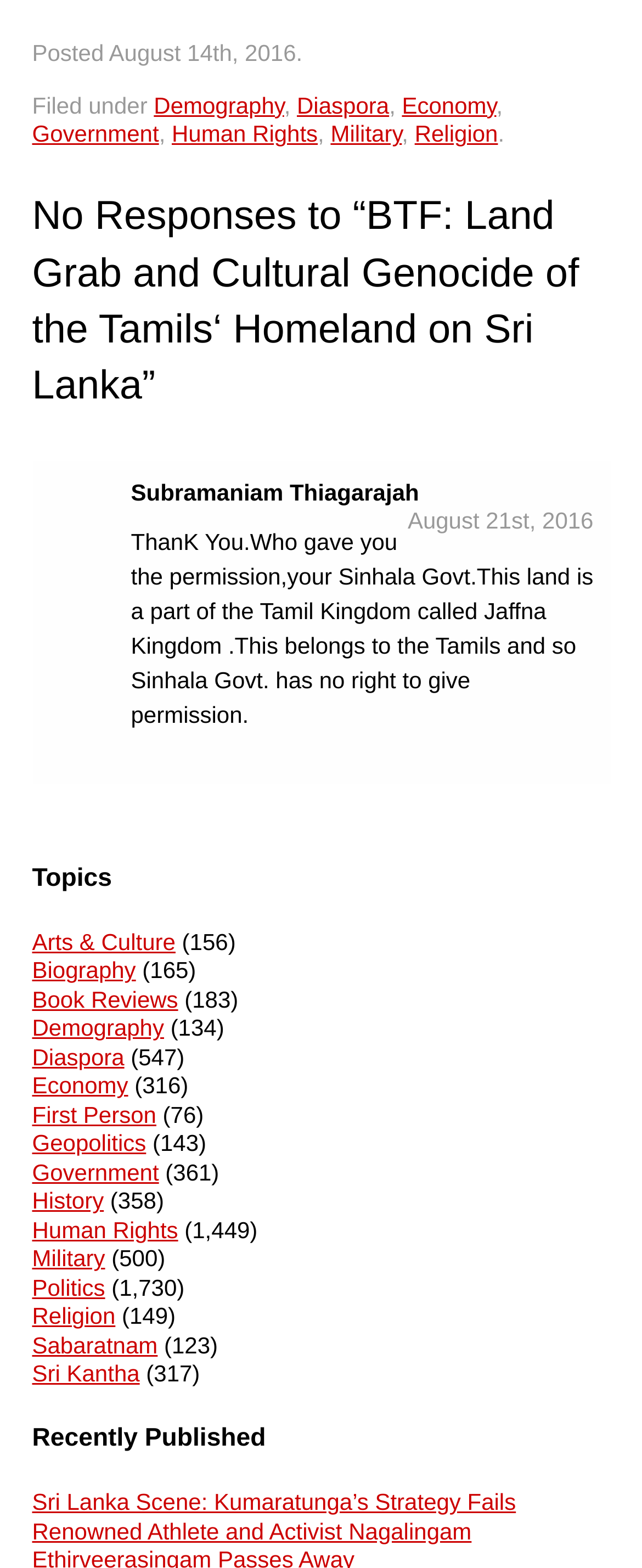Identify the bounding box coordinates necessary to click and complete the given instruction: "Click on transport avtalet 2021 link".

None